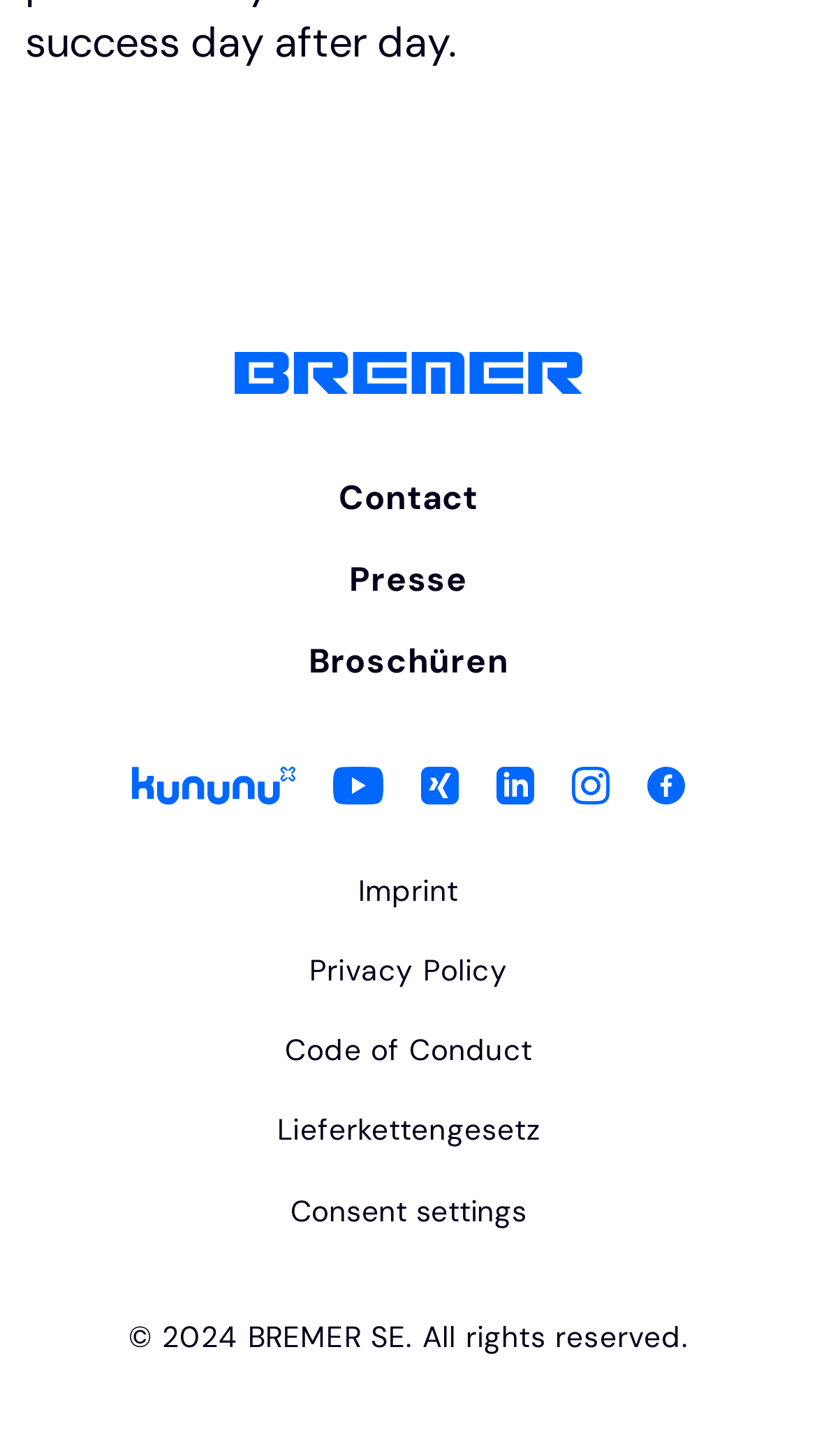What is the copyright year?
Please give a well-detailed answer to the question.

I found the copyright year by looking at the StaticText element at the bottom of the page, which says '© 2024 BREMER SE. All rights reserved'.